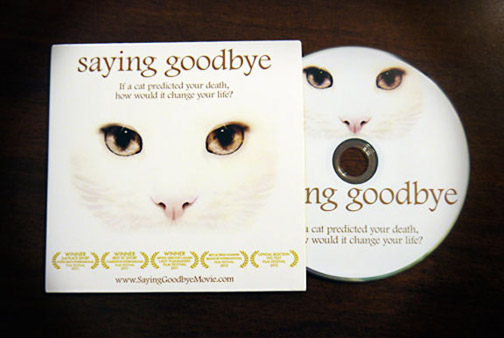What is the main image featured on the DVD cover?
Please look at the screenshot and answer using one word or phrase.

A cat's face